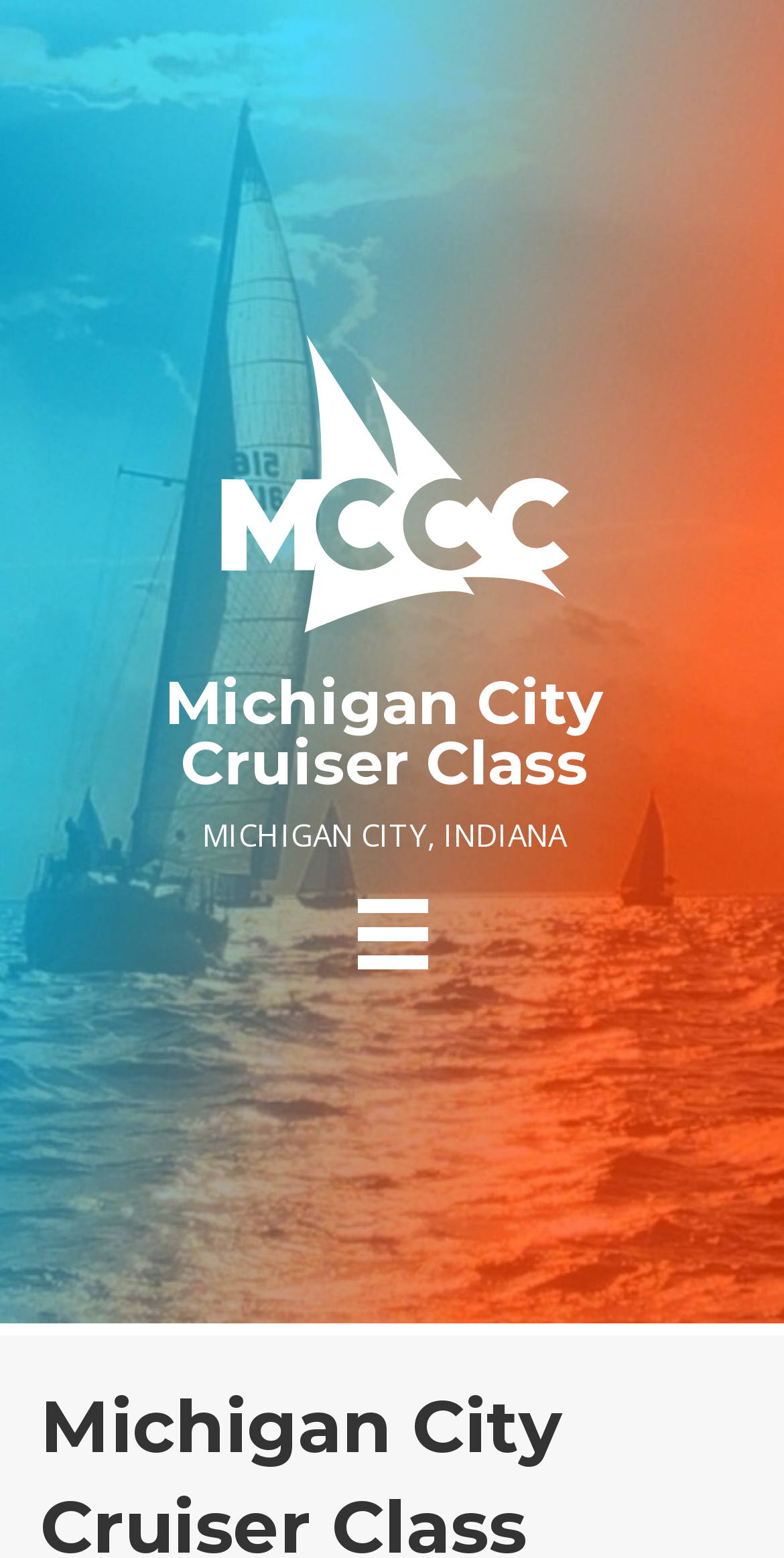Please respond in a single word or phrase: 
What is the purpose of the button with an image?

Menu